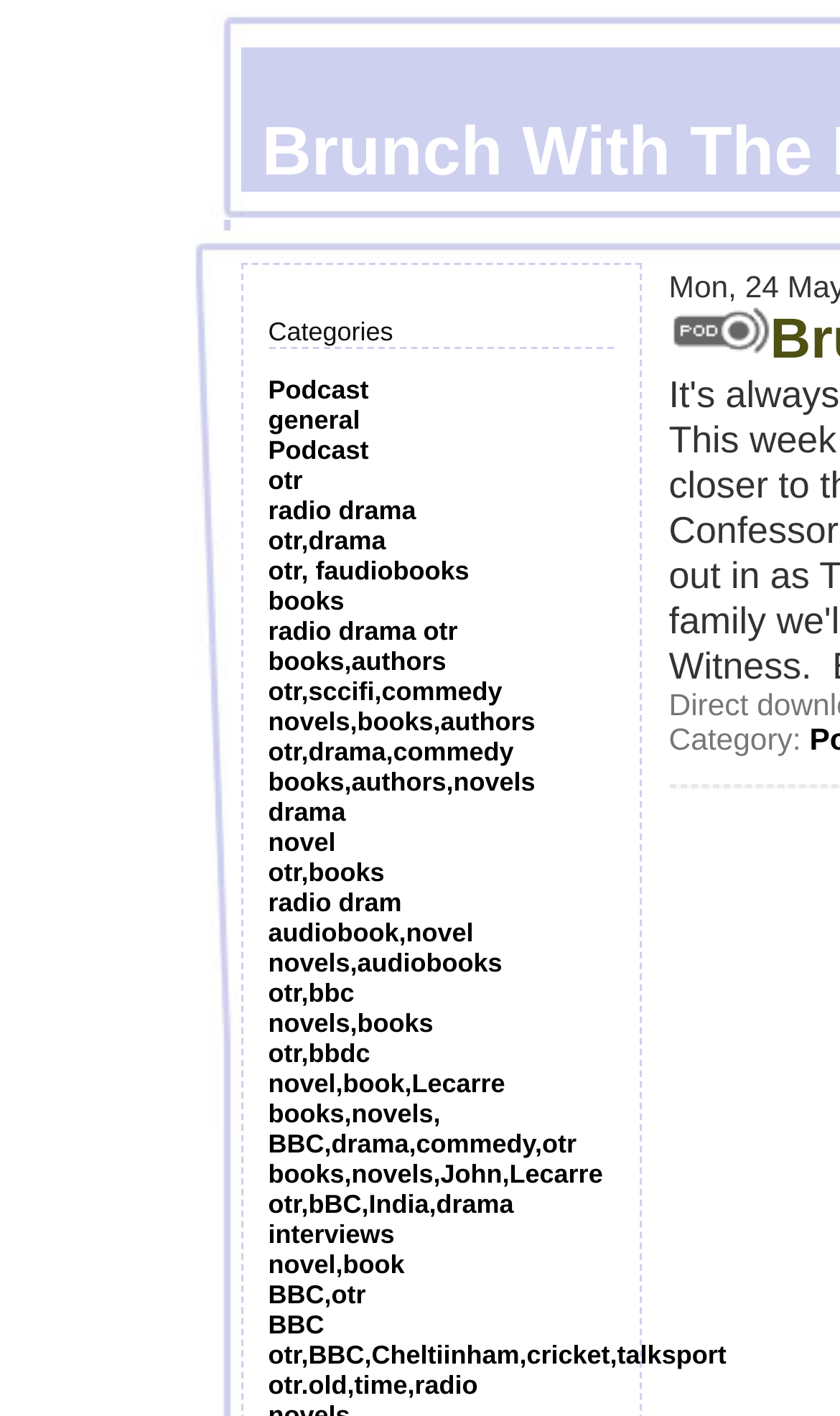Please look at the image and answer the question with a detailed explanation: What is the label for the category selection?

The label for the category selection can be found by looking at the static text element 'Category:' which is located near the top of the webpage, indicating that the webpage allows users to select a category.